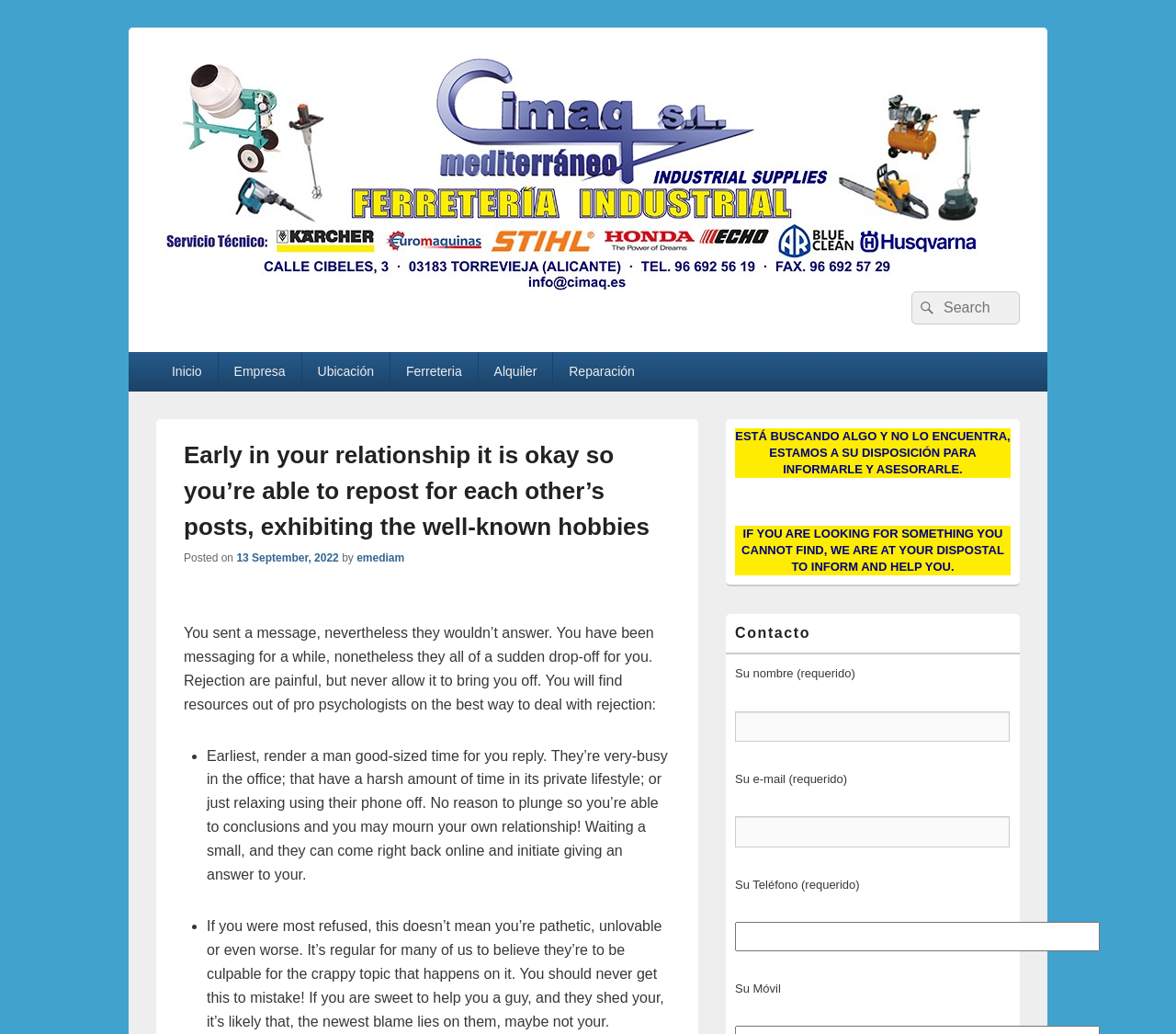What is the name of the company?
Please give a detailed and elaborate explanation in response to the question.

I inferred the company name from the link and image elements with the text 'CIMAQ MEDITERRANEO' at the top of the webpage.